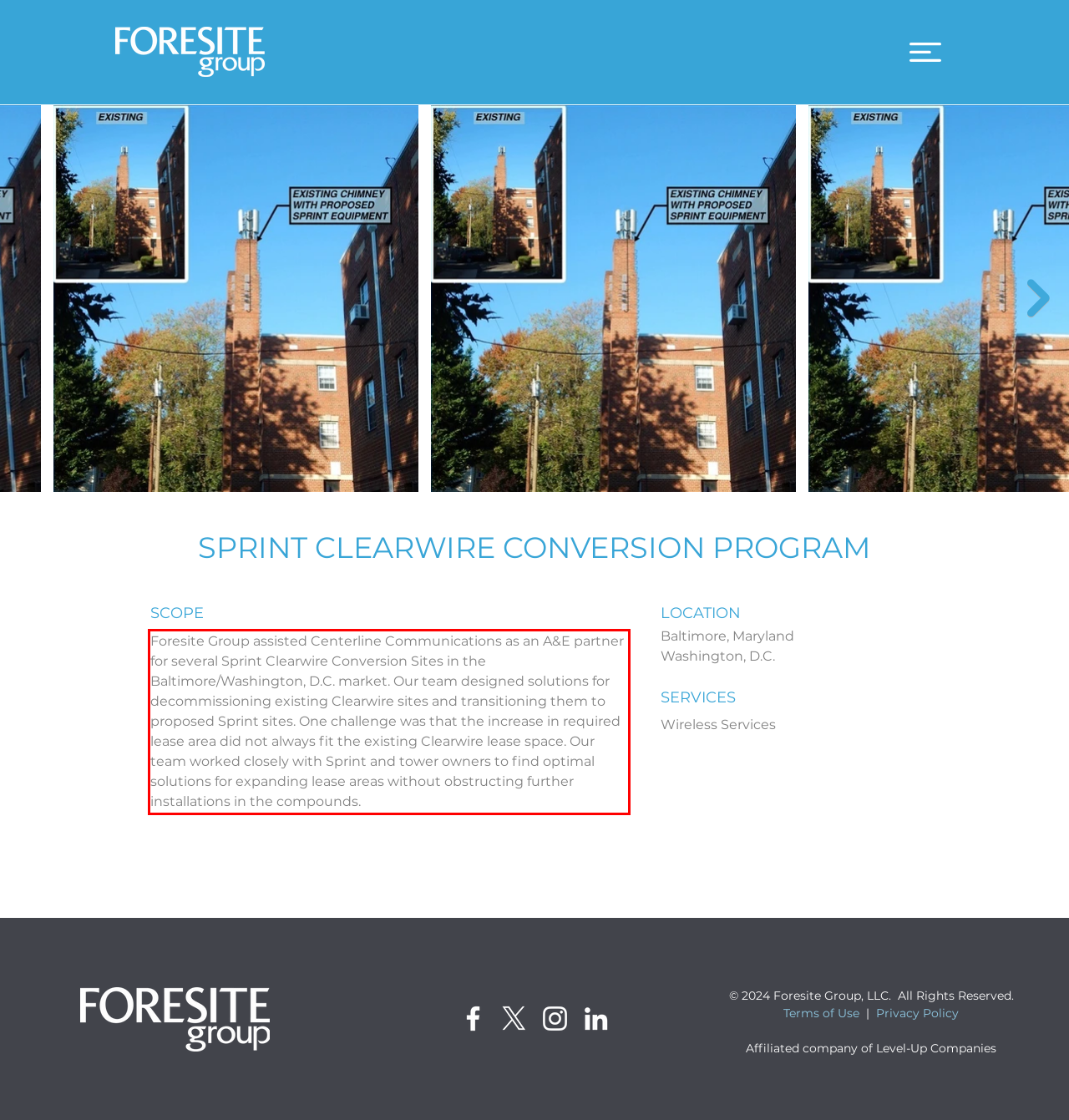Given a webpage screenshot, locate the red bounding box and extract the text content found inside it.

Foresite Group assisted Centerline Communications as an A&E partner for several Sprint Clearwire Conversion Sites in the Baltimore/Washington, D.C. market. Our team designed solutions for decommissioning existing Clearwire sites and transitioning them to proposed Sprint sites. One challenge was that the increase in required lease area did not always fit the existing Clearwire lease space. Our team worked closely with Sprint and tower owners to find optimal solutions for expanding lease areas without obstructing further installations in the compounds.